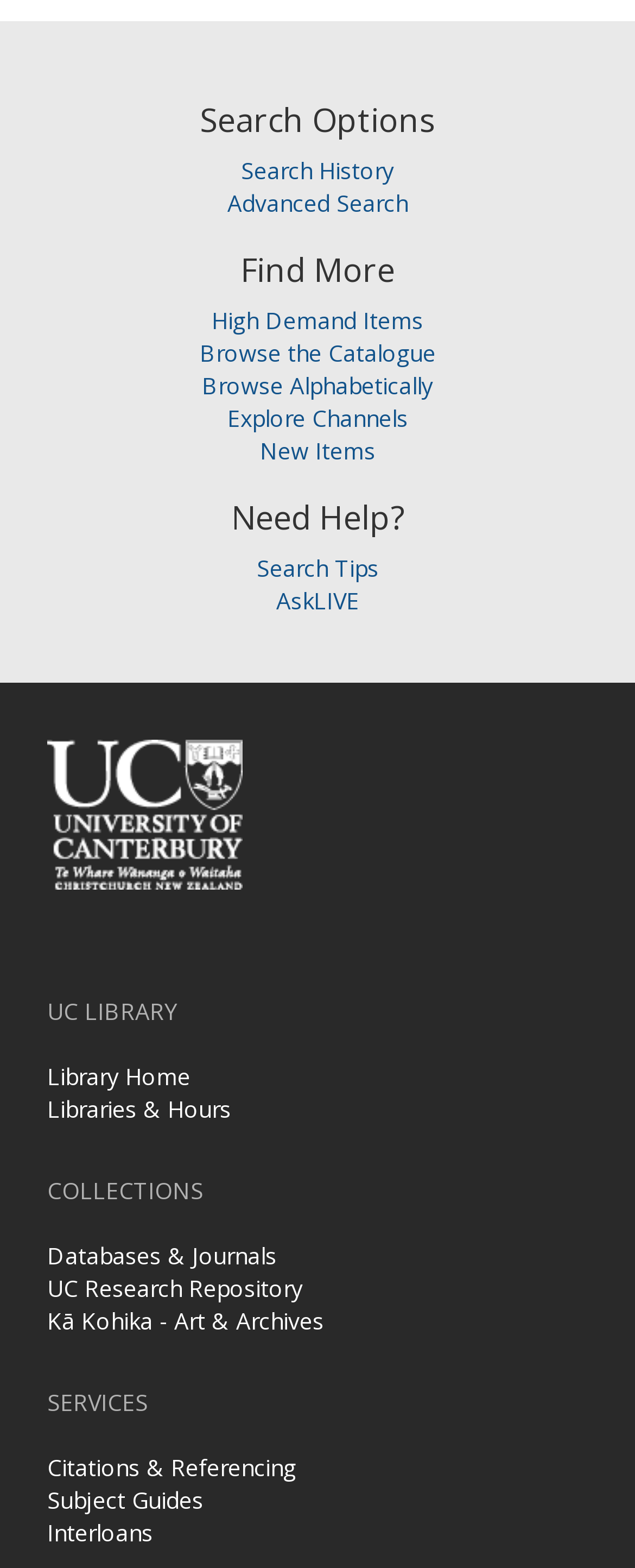Locate the bounding box coordinates of the element to click to perform the following action: 'Search history'. The coordinates should be given as four float values between 0 and 1, in the form of [left, top, right, bottom].

[0.379, 0.099, 0.621, 0.118]